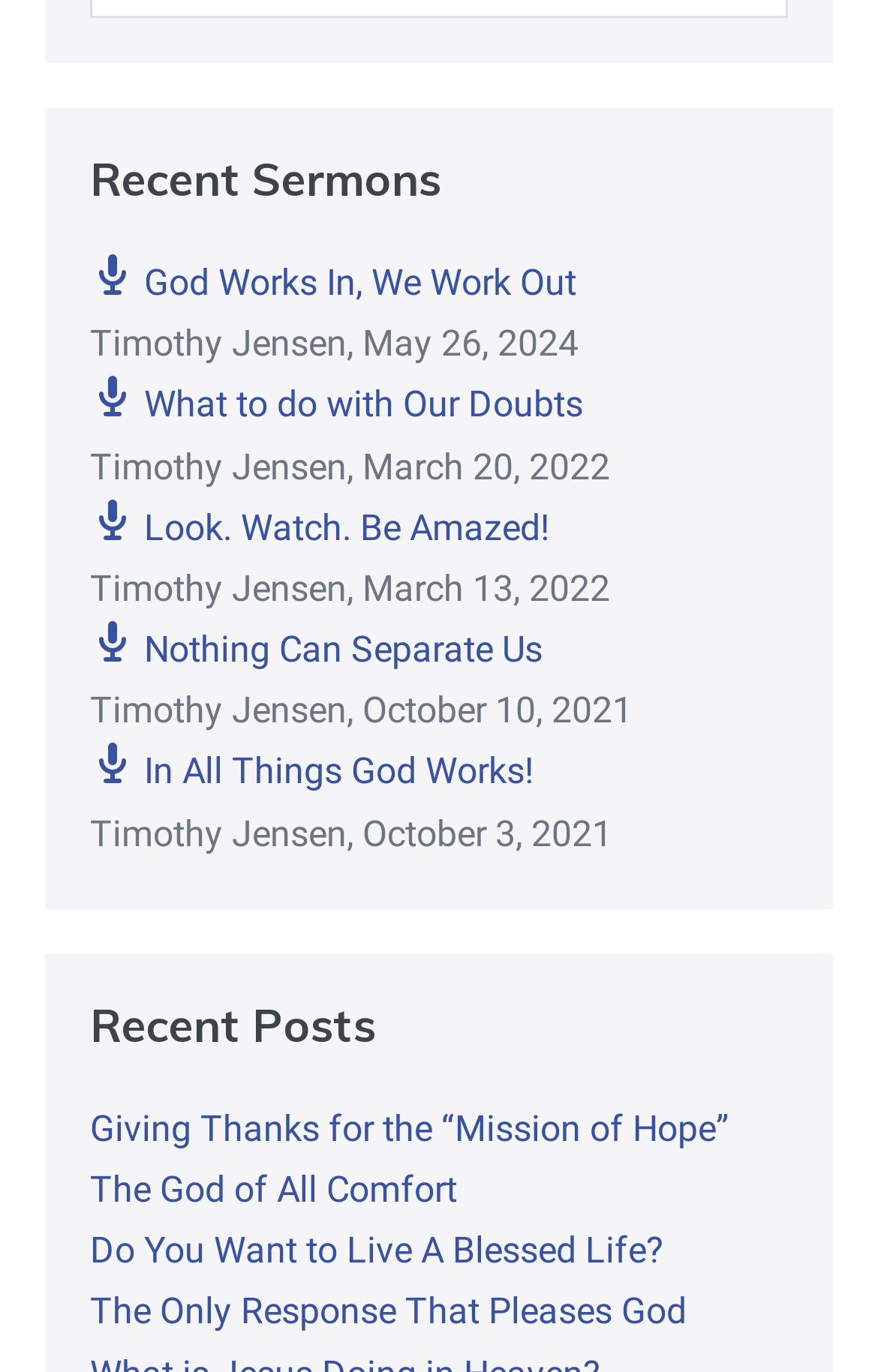Examine the image carefully and respond to the question with a detailed answer: 
What is the date of the sermon 'Look. Watch. Be Amazed!'?

The date of the sermon 'Look. Watch. Be Amazed!' can be found by examining the StaticText element with the text 'March 13, 2022' which is located near the link element with the OCR text ' Look. Watch. Be Amazed!'.